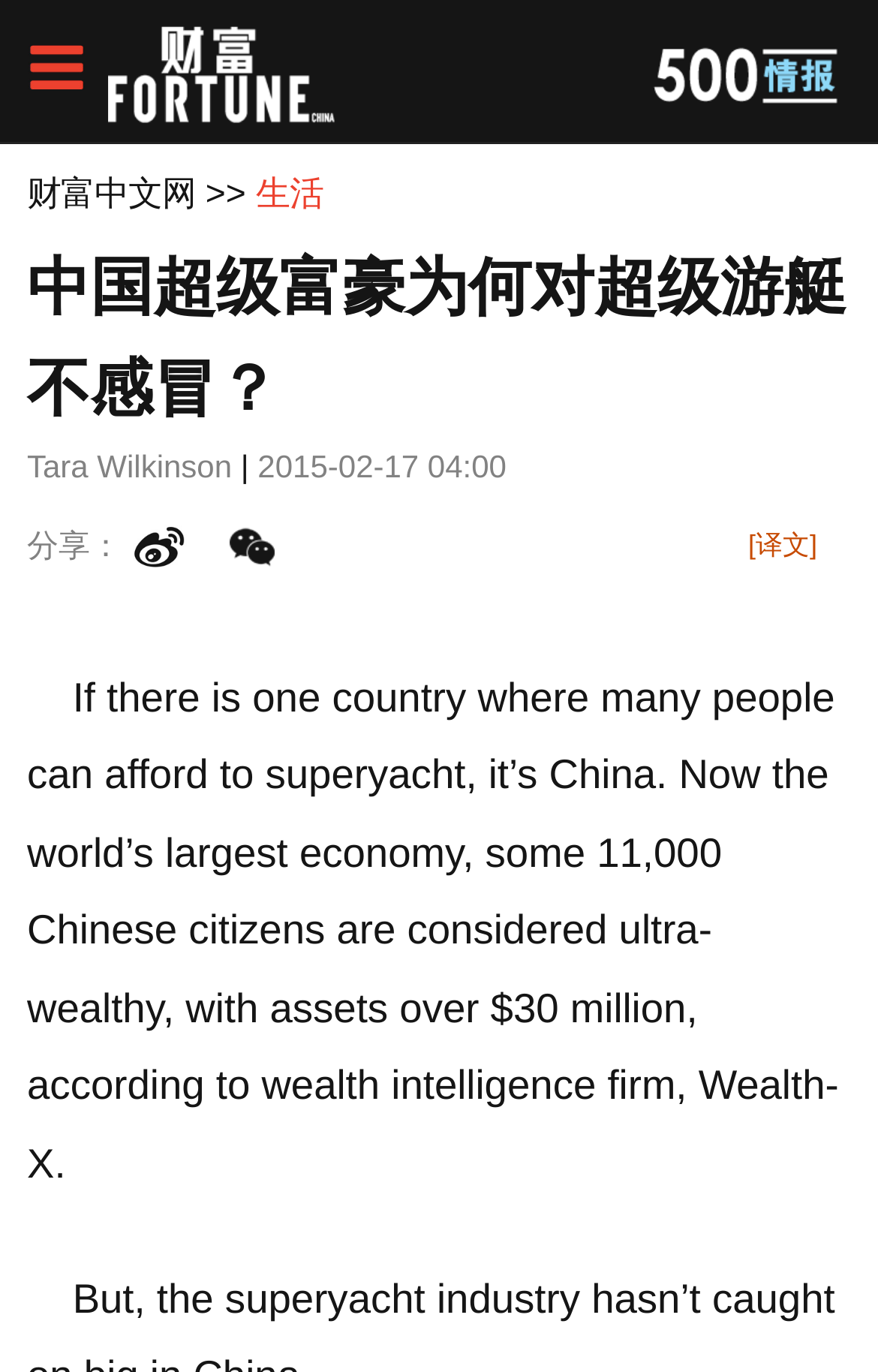What is the name of the wealth intelligence firm mentioned in the article? Examine the screenshot and reply using just one word or a brief phrase.

Wealth-X